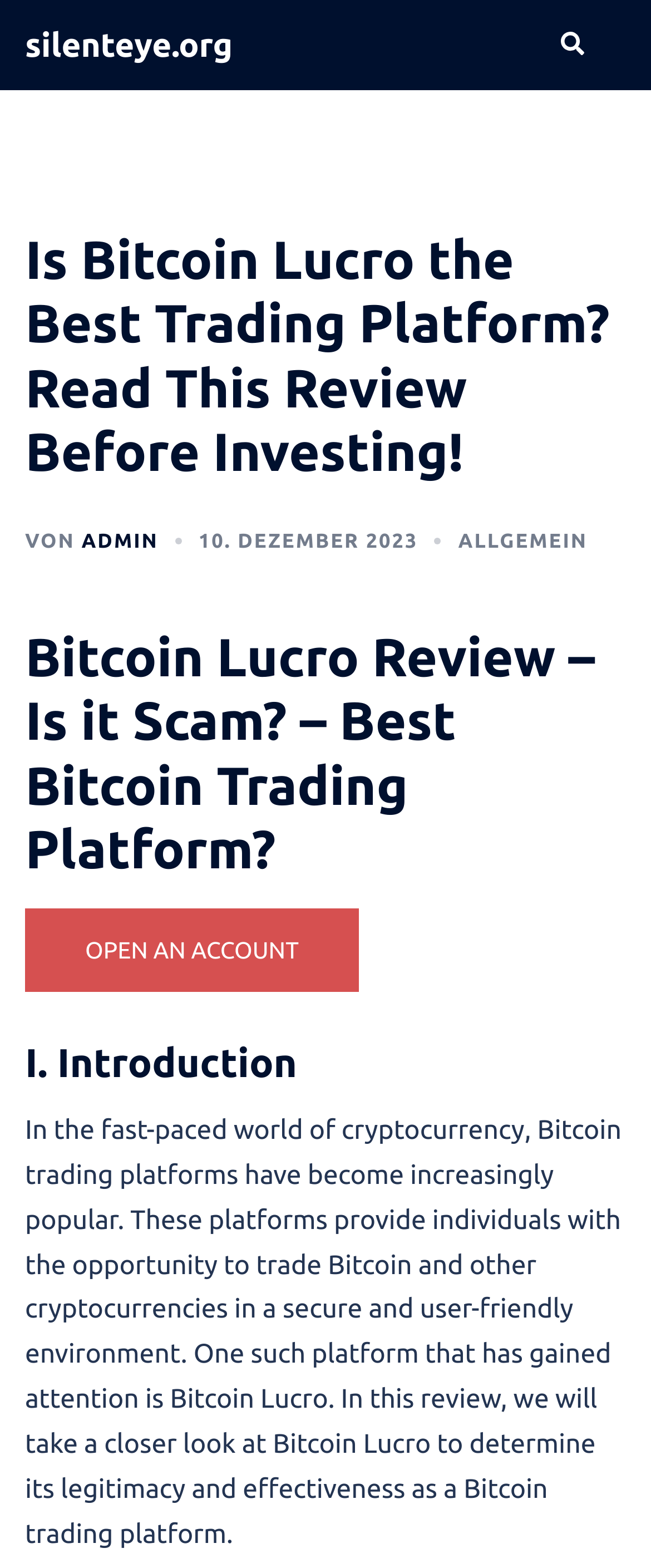What is the date of the article?
Using the information from the image, provide a comprehensive answer to the question.

The date of the article can be found next to the author's name 'ADMIN' which is located in the top section of the webpage.